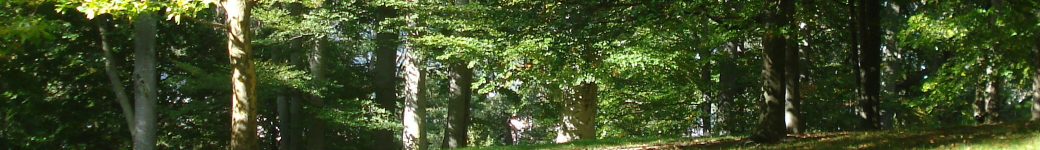Generate an in-depth description of the image you see.

The image captures a serene forest scene, showcasing a lush, green landscape filled with tall trees. The sunlight filters through the dense canopy, creating a dappled light effect on the ground, enhancing the tranquil atmosphere. The vibrant foliage suggests a late spring or summer day, inviting viewers to immerse themselves in the beauty of nature. This peaceful setting could inspire thoughts of exploration, relaxation, or a moment of reflection among the trees.